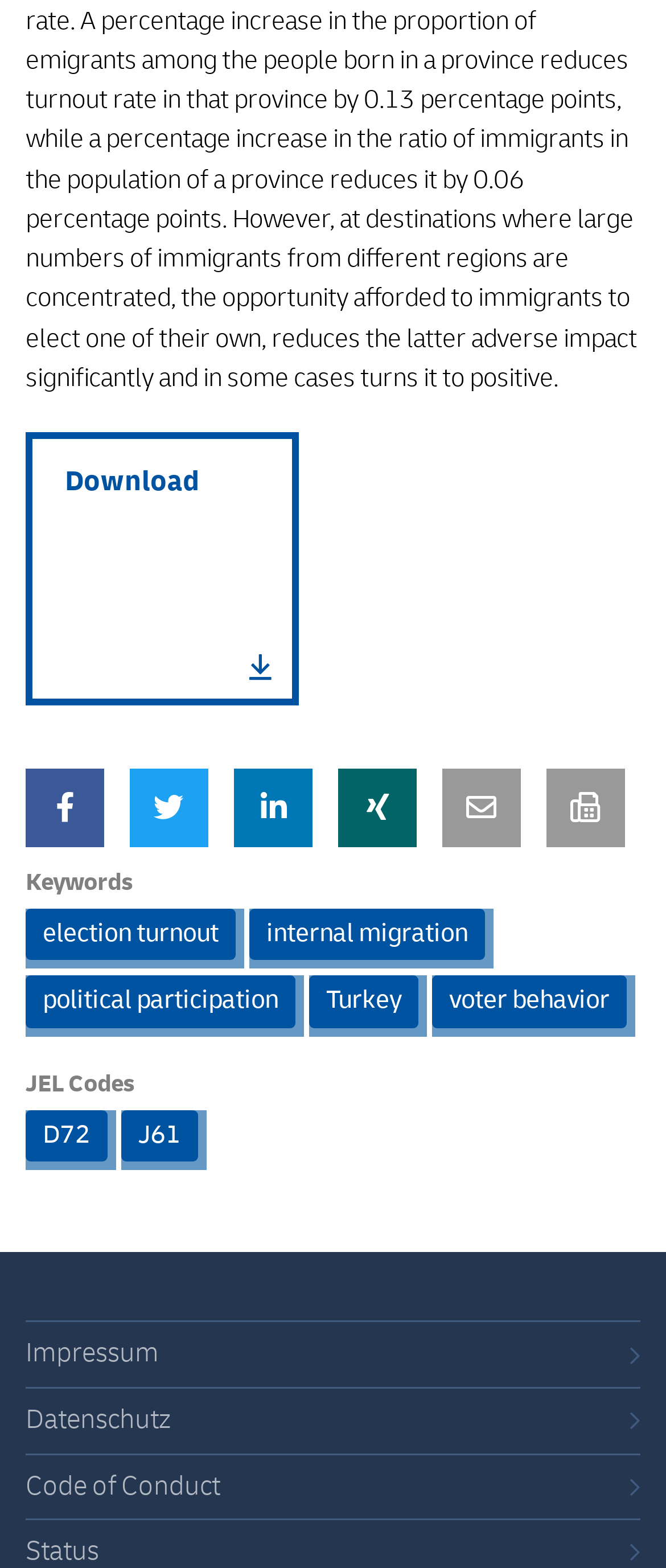How many JEL Codes are listed?
Please respond to the question with a detailed and thorough explanation.

There are 2 JEL Codes listed, which are 'D72' and 'J61'. These codes are identified by their OCR text and bounding box coordinates under the 'JEL Codes' heading.